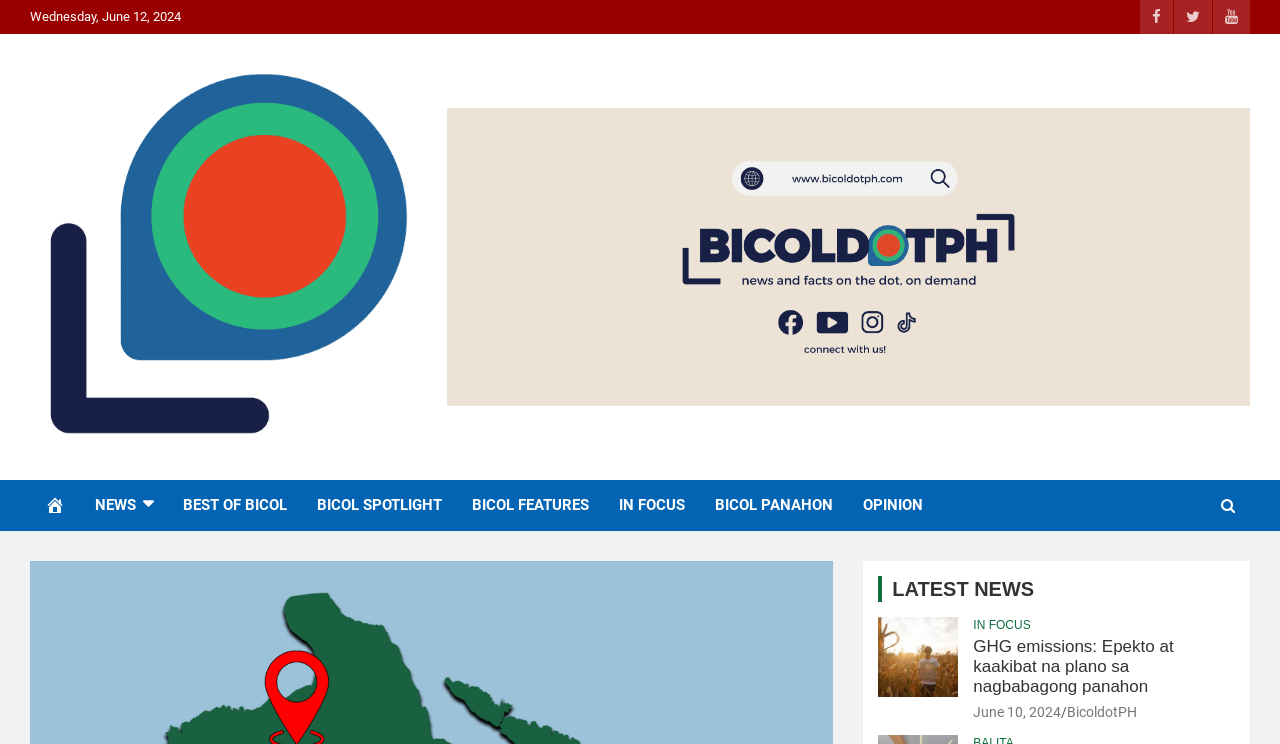What is the category of the news article below the banner?
Could you answer the question in a detailed manner, providing as much information as possible?

I found the category of the news article by looking at the section below the banner, where I saw a heading element with the content 'LATEST NEWS'.